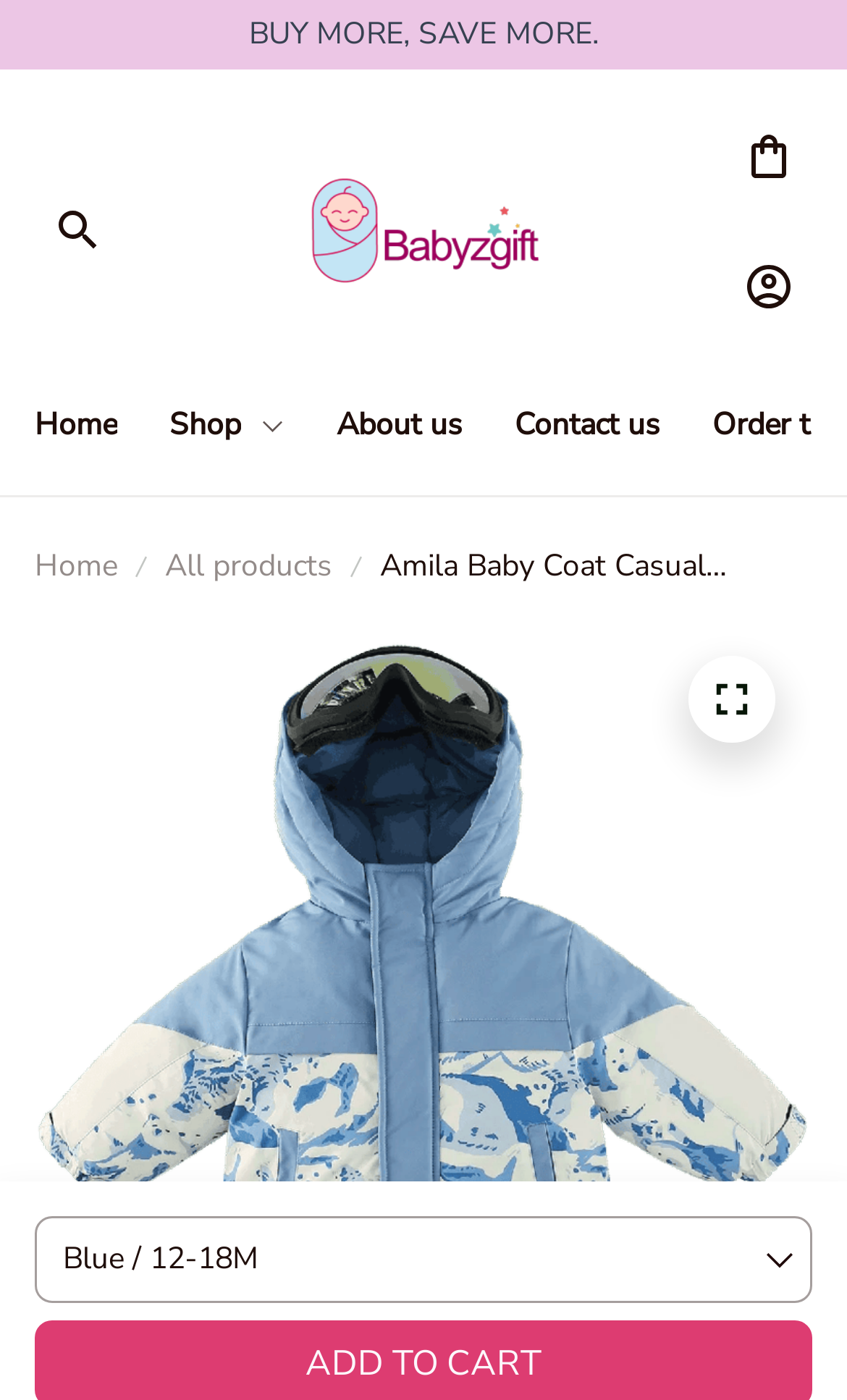Answer the question using only one word or a concise phrase: What is the current page number?

2